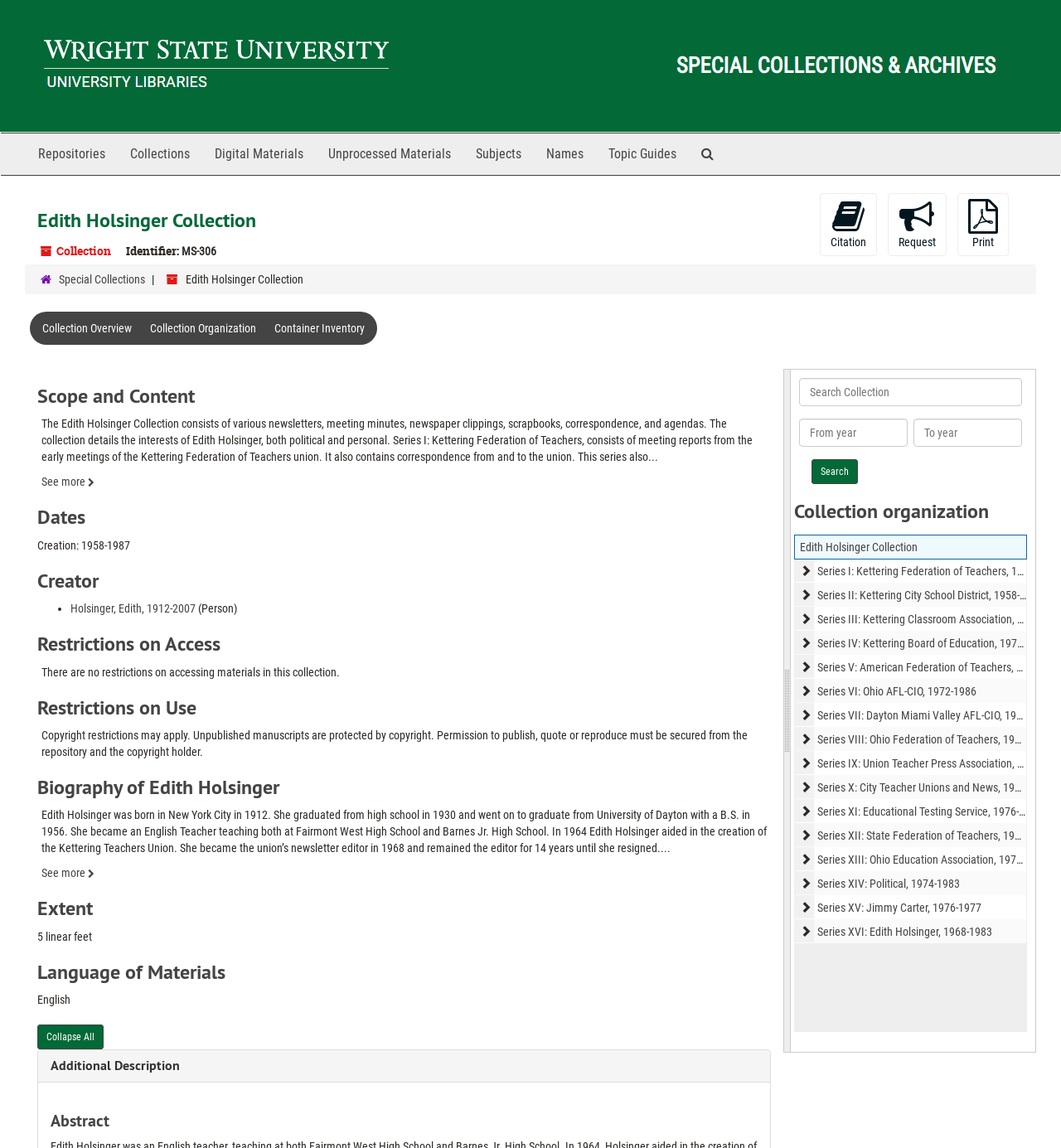Find the bounding box coordinates of the element to click in order to complete the given instruction: "Cite the collection."

[0.773, 0.168, 0.827, 0.223]